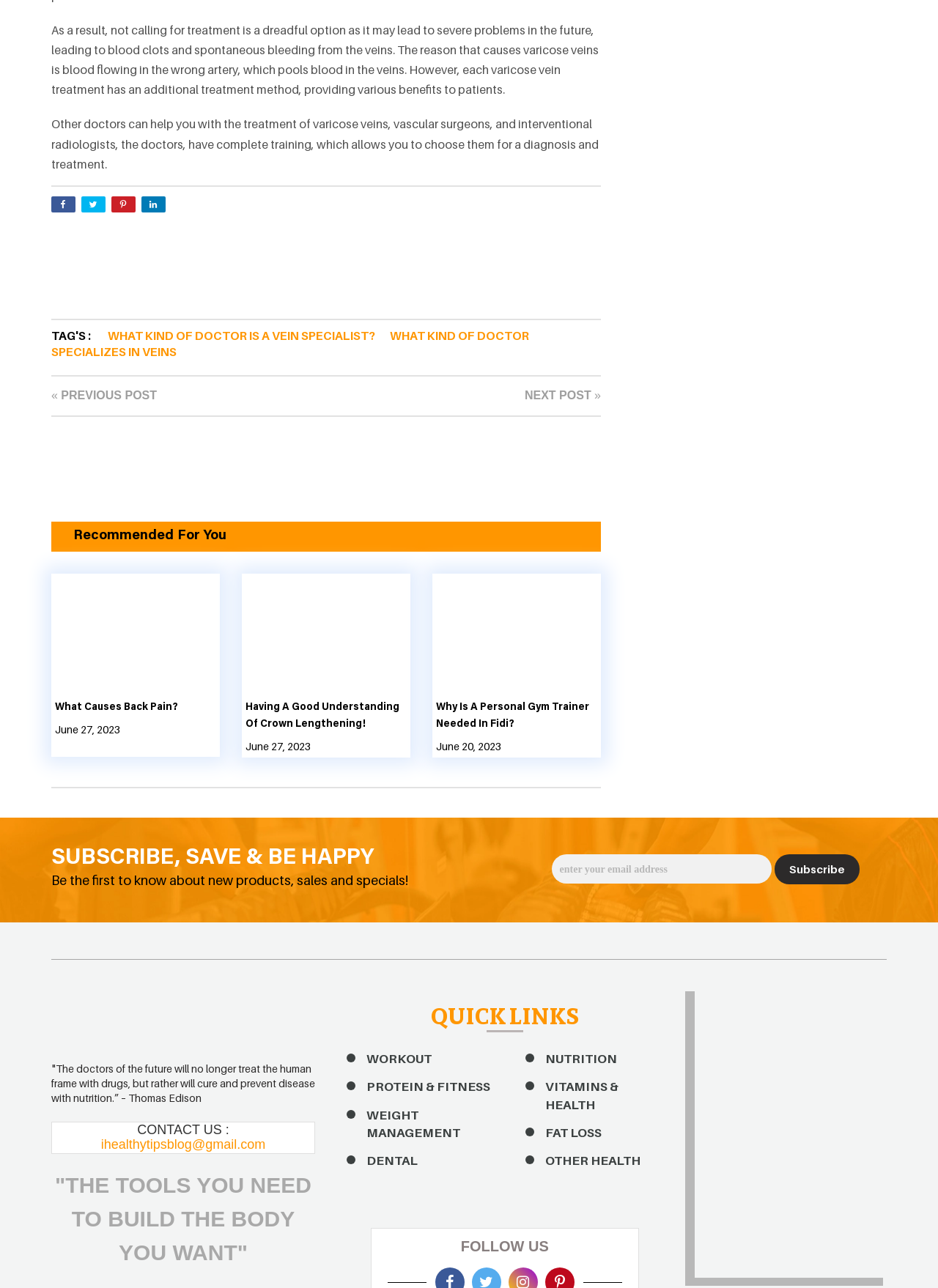Please specify the bounding box coordinates for the clickable region that will help you carry out the instruction: "Subscribe to the newsletter".

[0.826, 0.663, 0.917, 0.687]